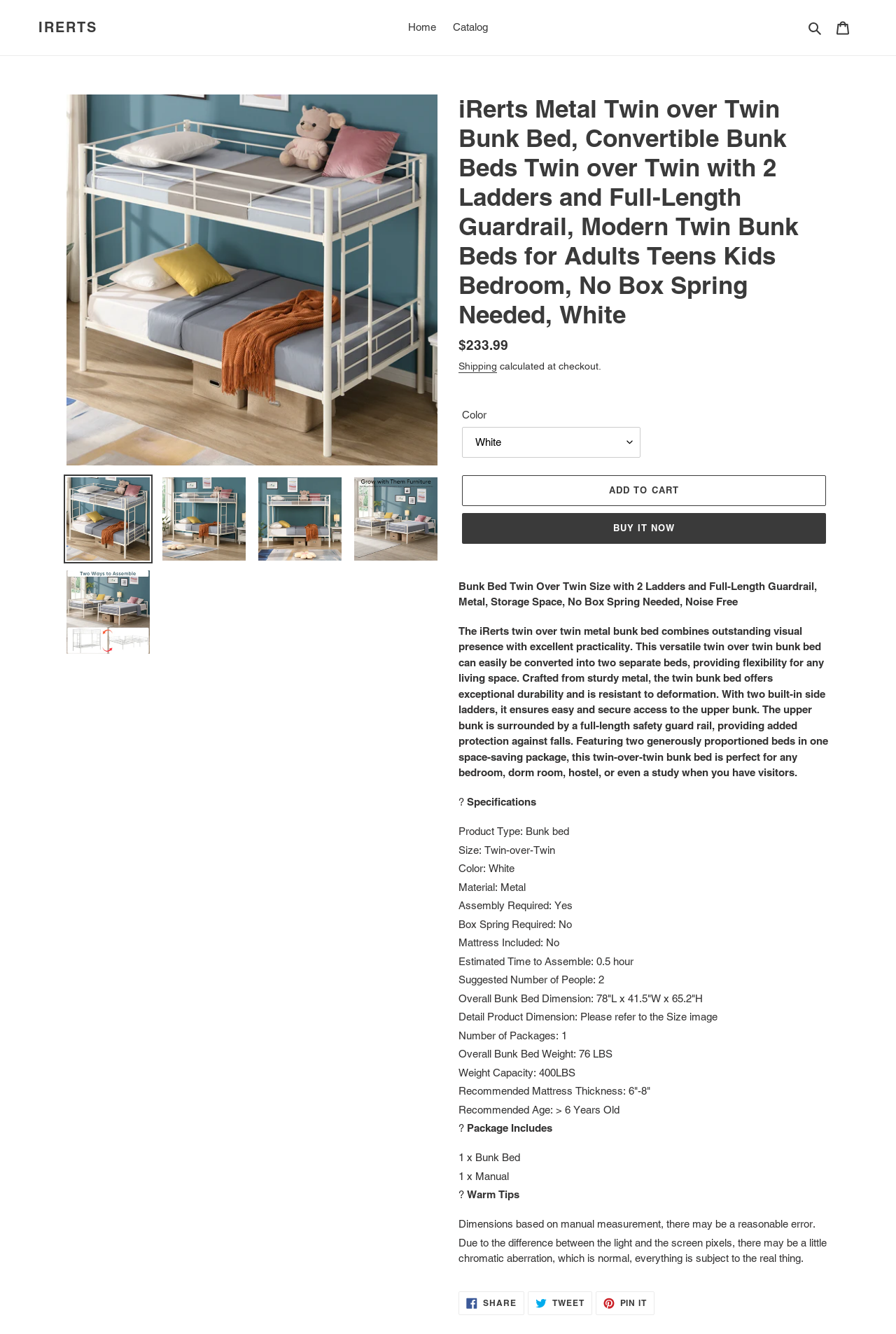Specify the bounding box coordinates of the region I need to click to perform the following instruction: "Click the 'Add to cart' button". The coordinates must be four float numbers in the range of 0 to 1, i.e., [left, top, right, bottom].

[0.516, 0.356, 0.922, 0.379]